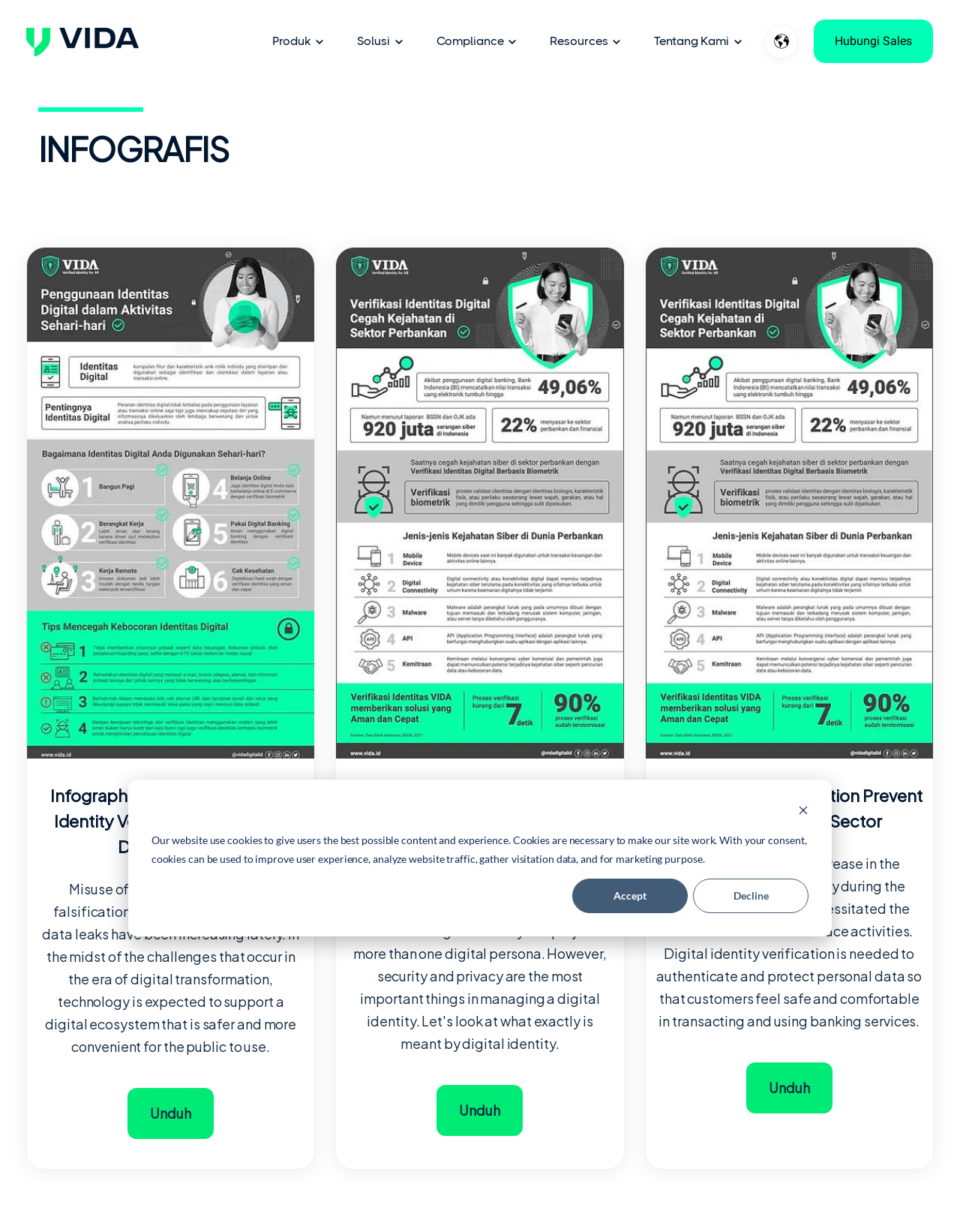Provide a one-word or one-phrase answer to the question:
What is the topic of the infographic with the button 'Unduh' at the bottom?

Digital Identity Verification